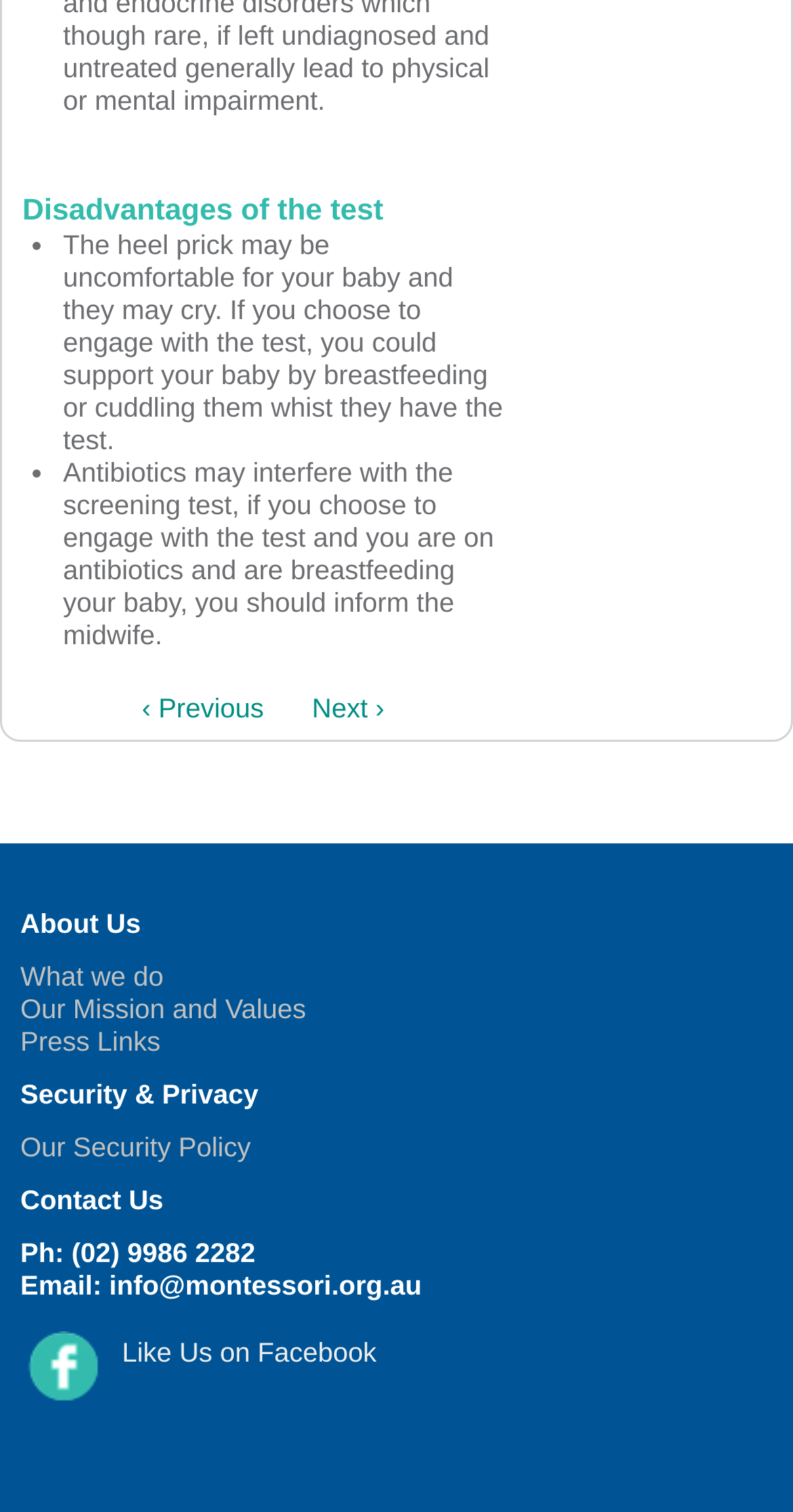How many links are there in the footer section?
Ensure your answer is thorough and detailed.

The footer section contains links to 'About Us', 'What we do', 'Our Mission and Values', 'Press Links', 'Our Security Policy', 'Contact Us', and 'Like Us on Facebook', totaling 7 links.